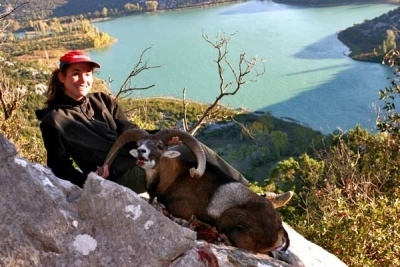Provide a brief response using a word or short phrase to this question:
What is the hunter posing with?

A recently hunted animal